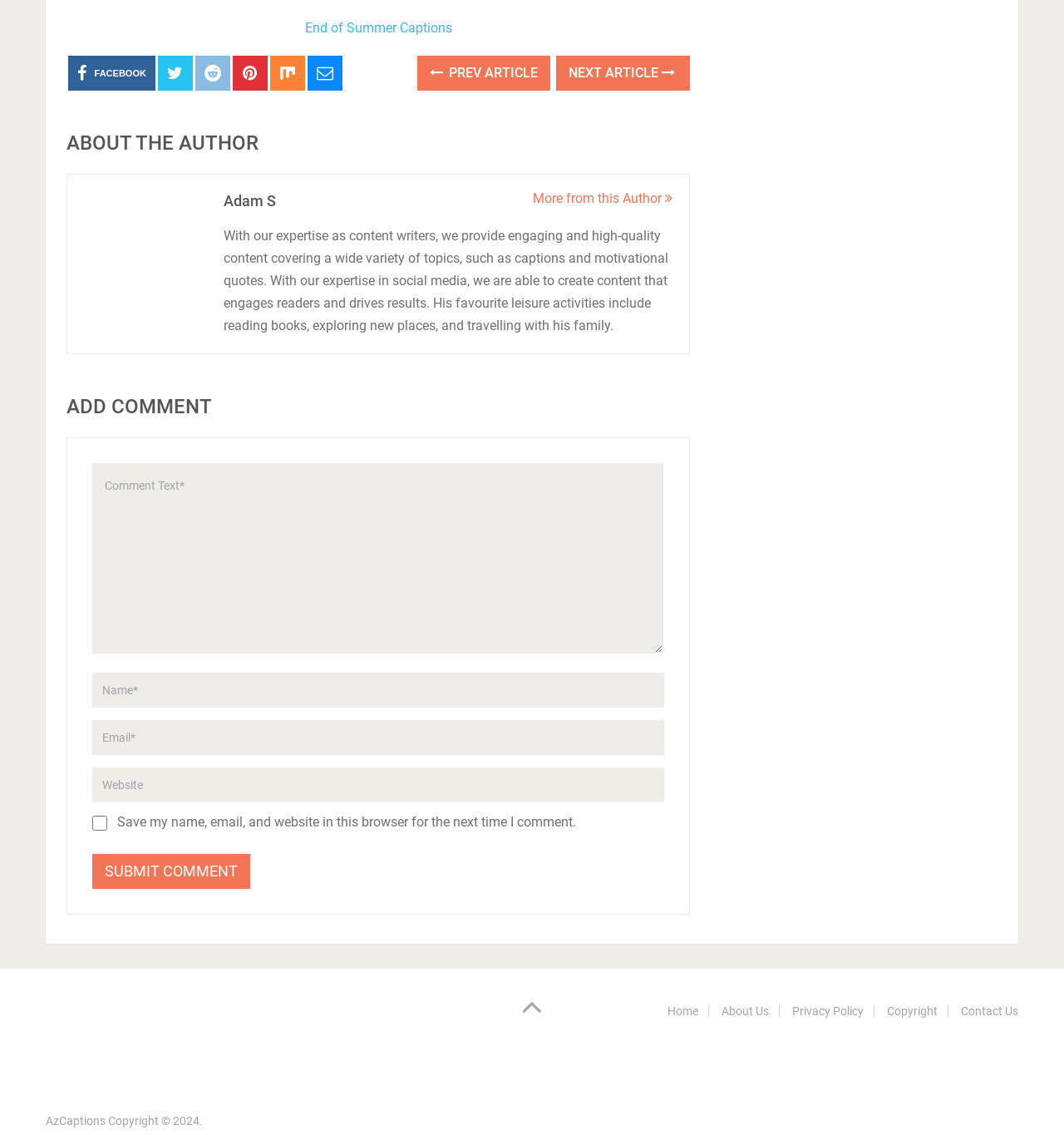Identify the bounding box coordinates of the area you need to click to perform the following instruction: "learn about related products".

None